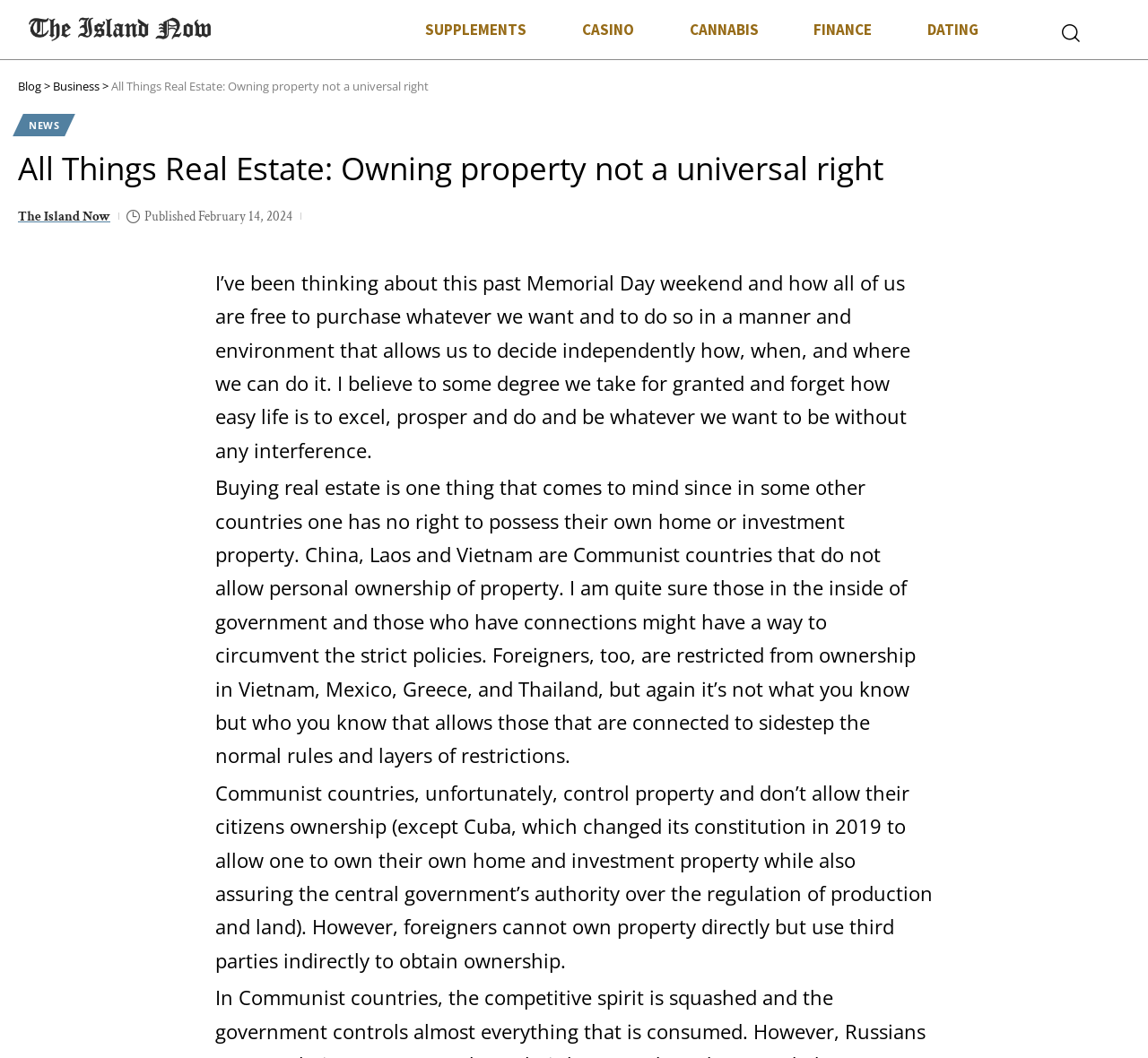Provide a thorough description of the webpage's content and layout.

The webpage appears to be an article from "The Island Now Business" section, with the title "All Things Real Estate: Owning property not a universal right". At the top, there are several links to different sections, including "SUPPLEMENTS", "CASINO", "CANNABIS", "FINANCE", and "DATING", arranged horizontally across the page. 

Below these links, there is a header section with links to "Blog", "Business", and "NEWS", as well as the title of the article. The title is also repeated as a heading below the header section. 

To the right of the title, there is a link to "The Island Now" and a timestamp indicating that the article was published on February 14, 2024. 

The main content of the article is divided into three paragraphs. The first paragraph discusses the freedom to purchase and own property in the United States, and how this freedom is not universal in other countries. 

The second paragraph provides specific examples of countries where personal ownership of property is restricted or prohibited, including China, Laos, Vietnam, and others. 

The third paragraph further explains the property ownership laws in Communist countries, including Cuba, which has recently changed its constitution to allow citizens to own their own homes and investment properties.